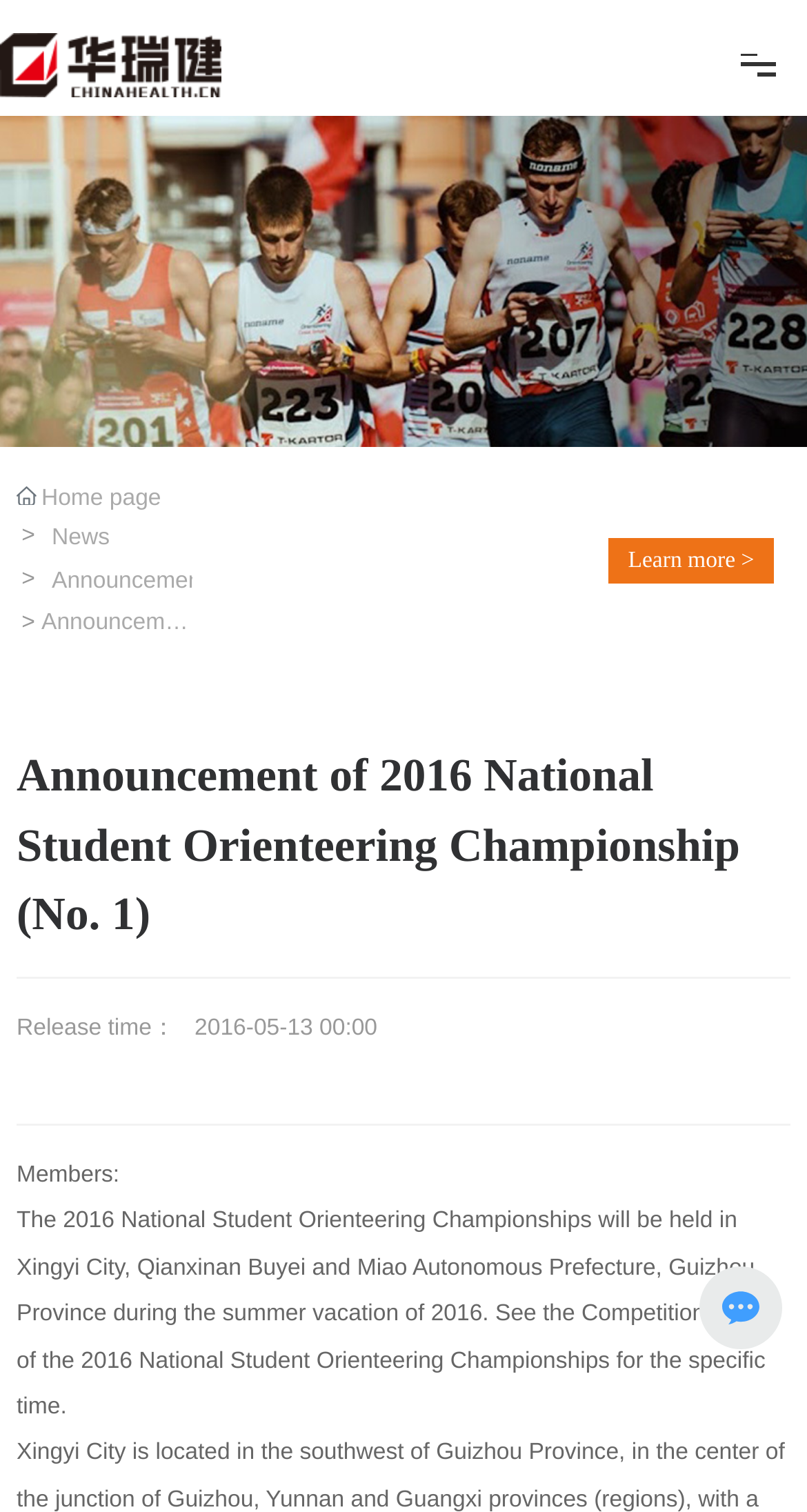Bounding box coordinates are specified in the format (top-left x, top-left y, bottom-right x, bottom-right y). All values are floating point numbers bounded between 0 and 1. Please provide the bounding box coordinate of the region this sentence describes: News

[0.08, 0.43, 0.297, 0.462]